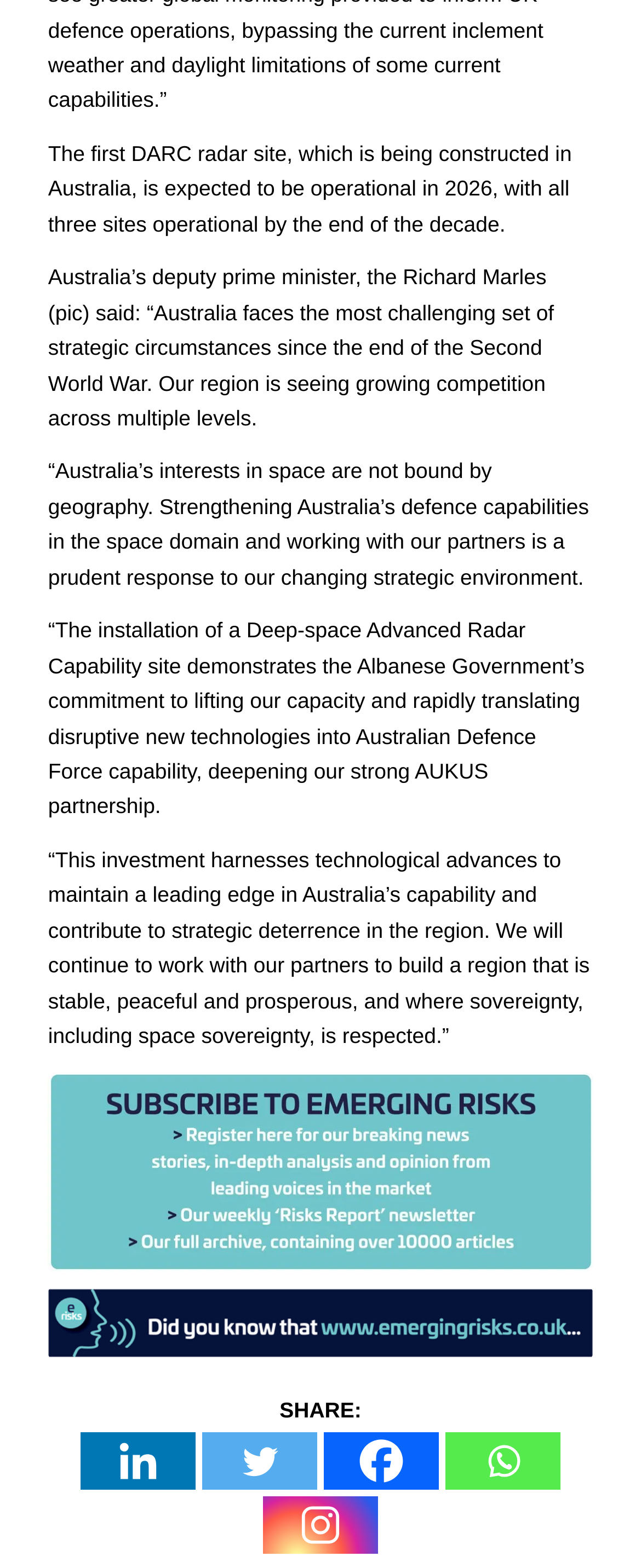Please find the bounding box for the following UI element description. Provide the coordinates in (top-left x, top-left y, bottom-right x, bottom-right y) format, with values between 0 and 1: title="NEW-subs-banner"

[0.075, 0.684, 0.925, 0.811]